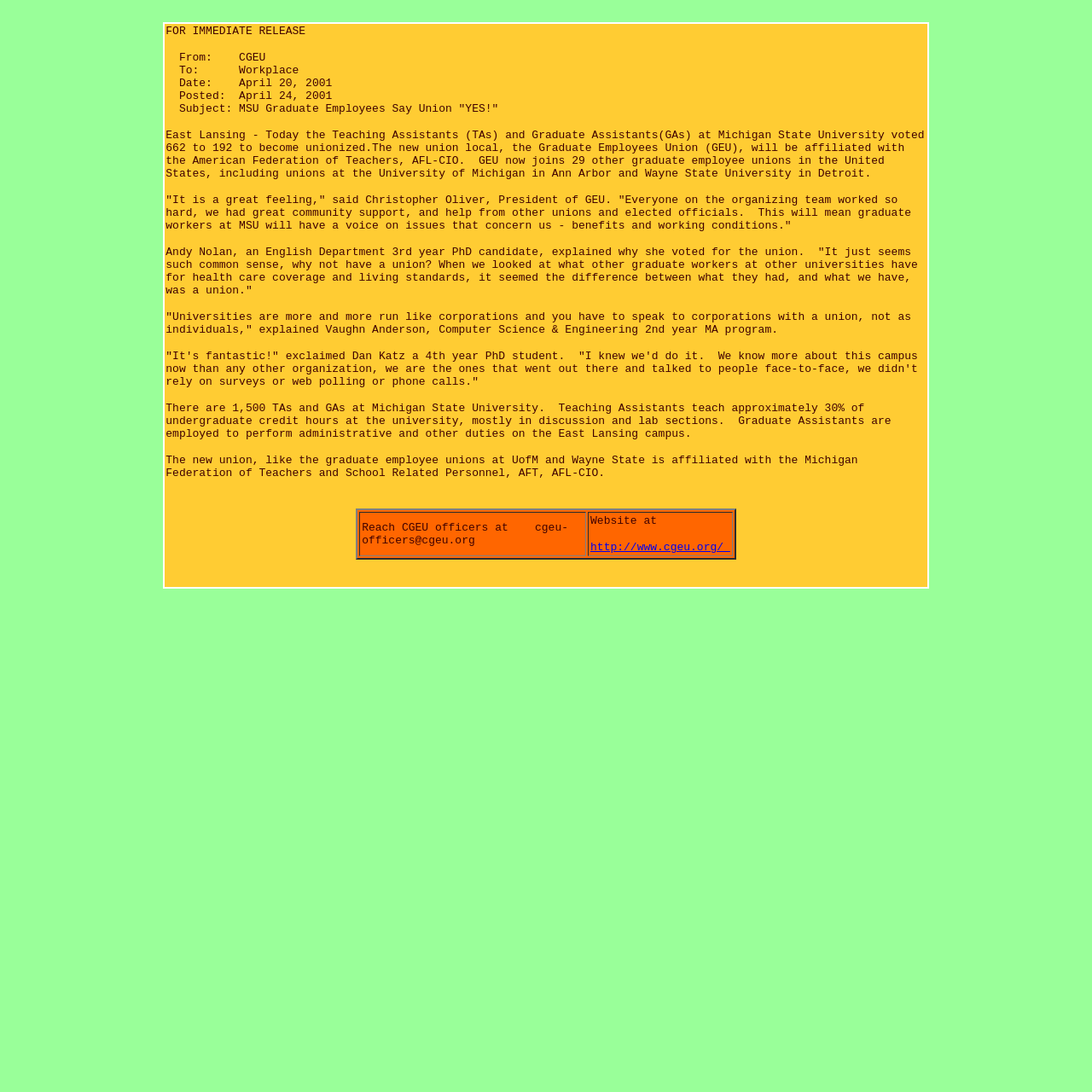What is the name of the organization that the new union is affiliated with?
Based on the image, answer the question in a detailed manner.

According to the text, 'The new union, like the graduate employee unions at UofM and Wayne State is affiliated with the Michigan Federation of Teachers and School Related Personnel, AFT, AFL-CIO.' This information is provided to give context to the union's affiliation and membership.